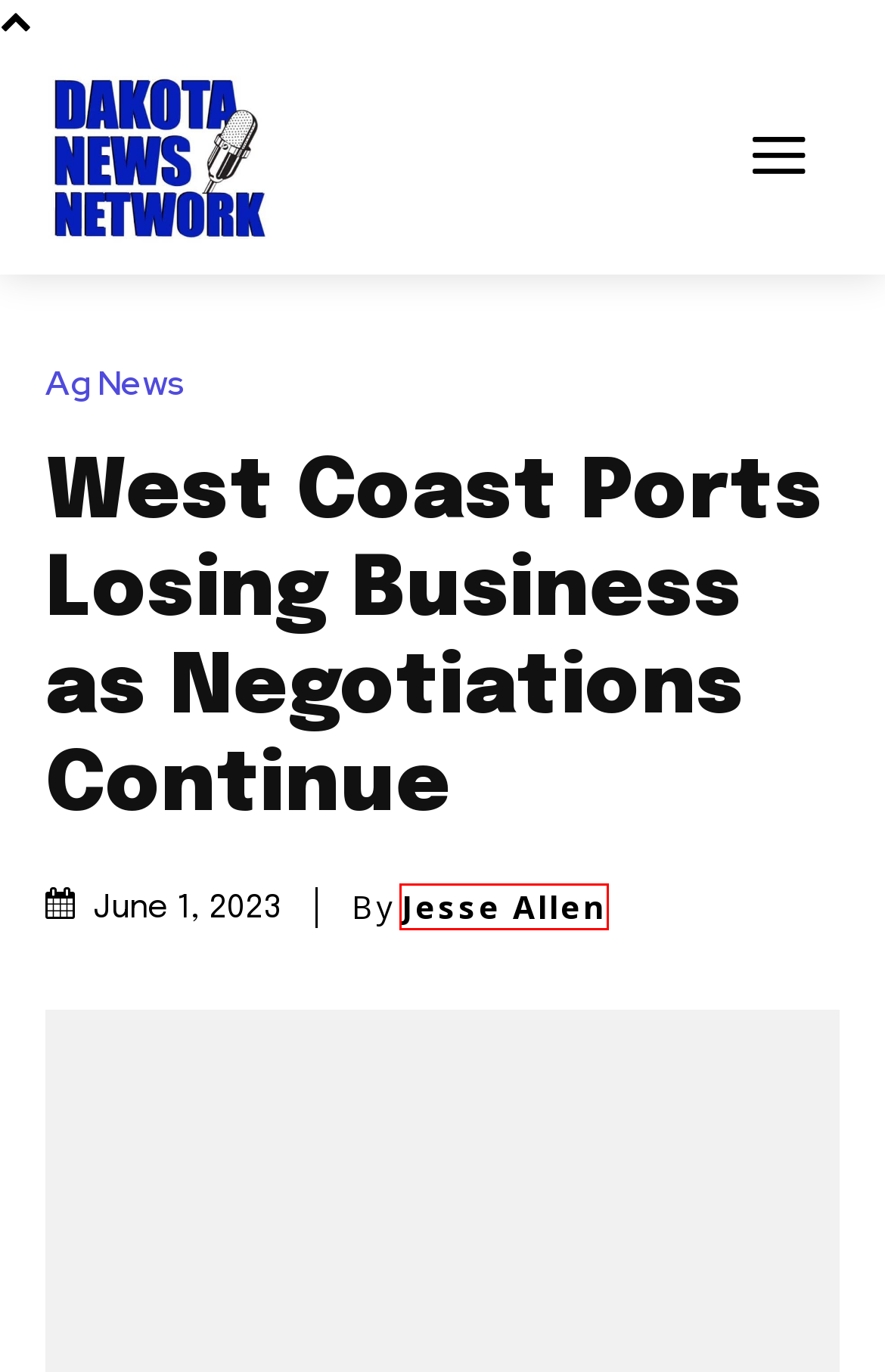Given a screenshot of a webpage with a red bounding box around an element, choose the most appropriate webpage description for the new page displayed after clicking the element within the bounding box. Here are the candidates:
A. Governor Burgum Establishes New Office Of Outdoor Recreation | Dakota News Network
B. Jesse Allen | Dakota News Network
C. North Dakota Ranks Last In Teacher Salary Increases | Dakota News Network
D. Ag News | Dakota News Network
E. Deadly Crash Involving Semi Near Mandan | Dakota News Network
F. Dakota News Network | Dakota News Network
G. NDGF Warns About Zebra Mussels | Dakota News Network
H. Homicide Being Investigated In Huron | Dakota News Network

B